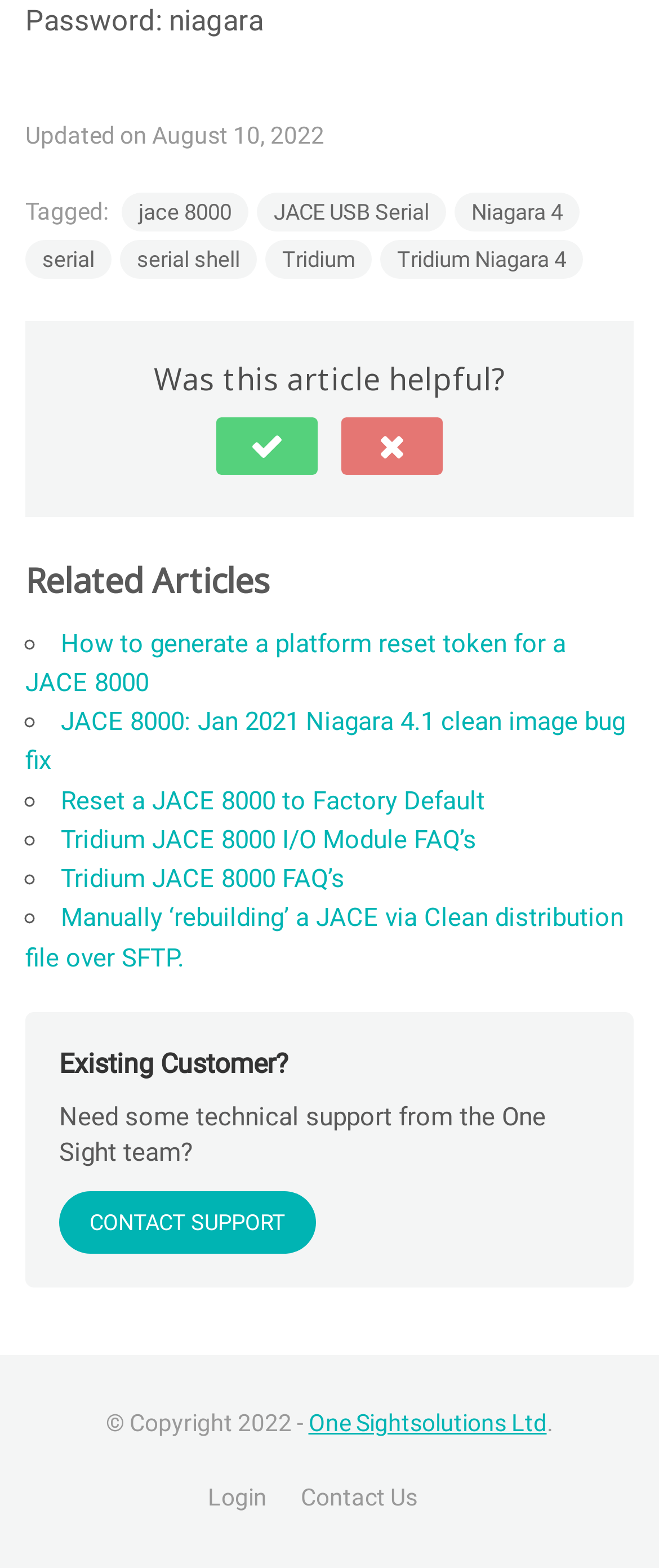What is the updated date of the article?
Please give a detailed and elaborate explanation in response to the question.

The updated date of the article can be found in the static text element 'Updated on August 10, 2022' which is located at the top of the webpage.